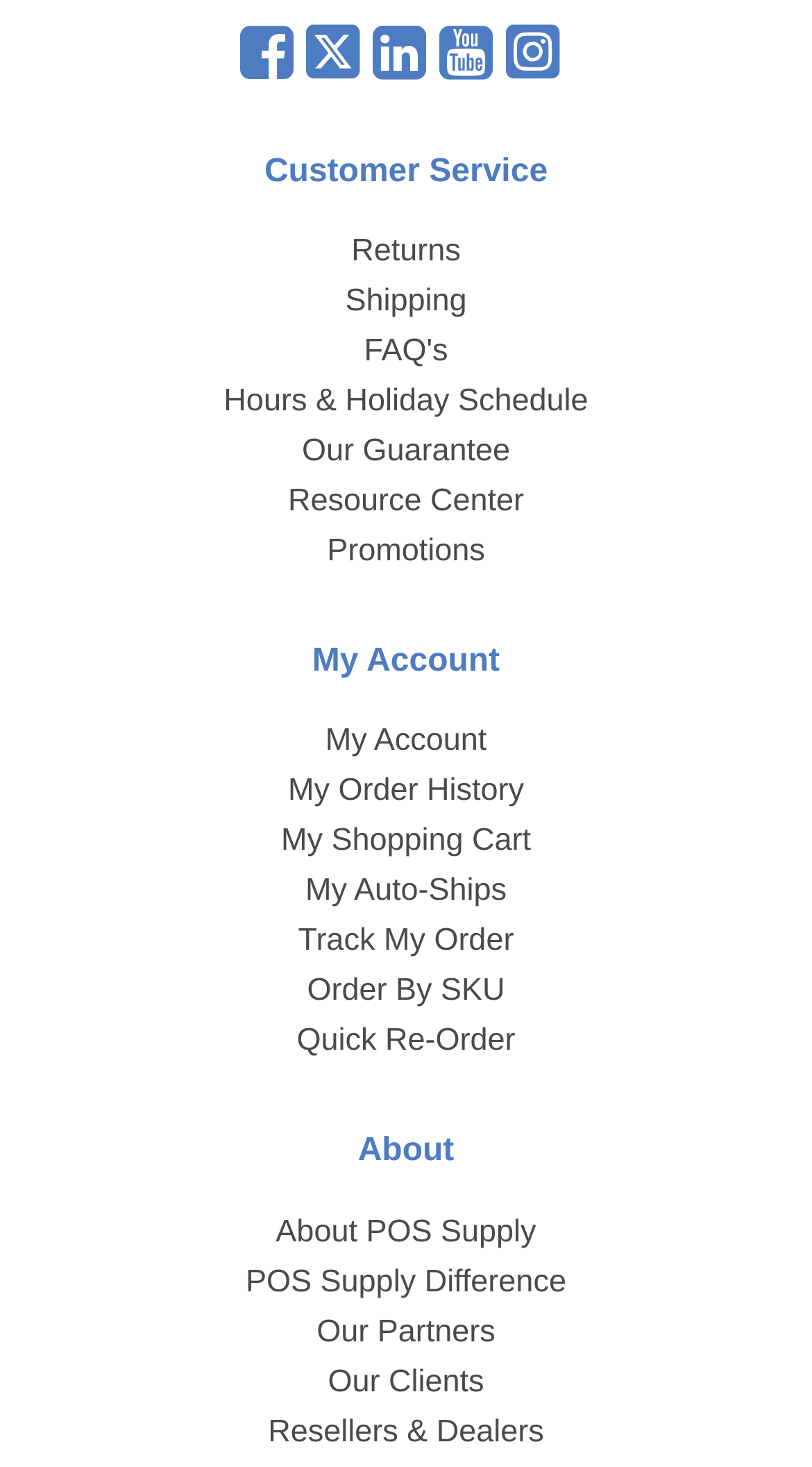Determine the bounding box coordinates of the element's region needed to click to follow the instruction: "View customer service information". Provide these coordinates as four float numbers between 0 and 1, formatted as [left, top, right, bottom].

[0.038, 0.102, 0.962, 0.133]